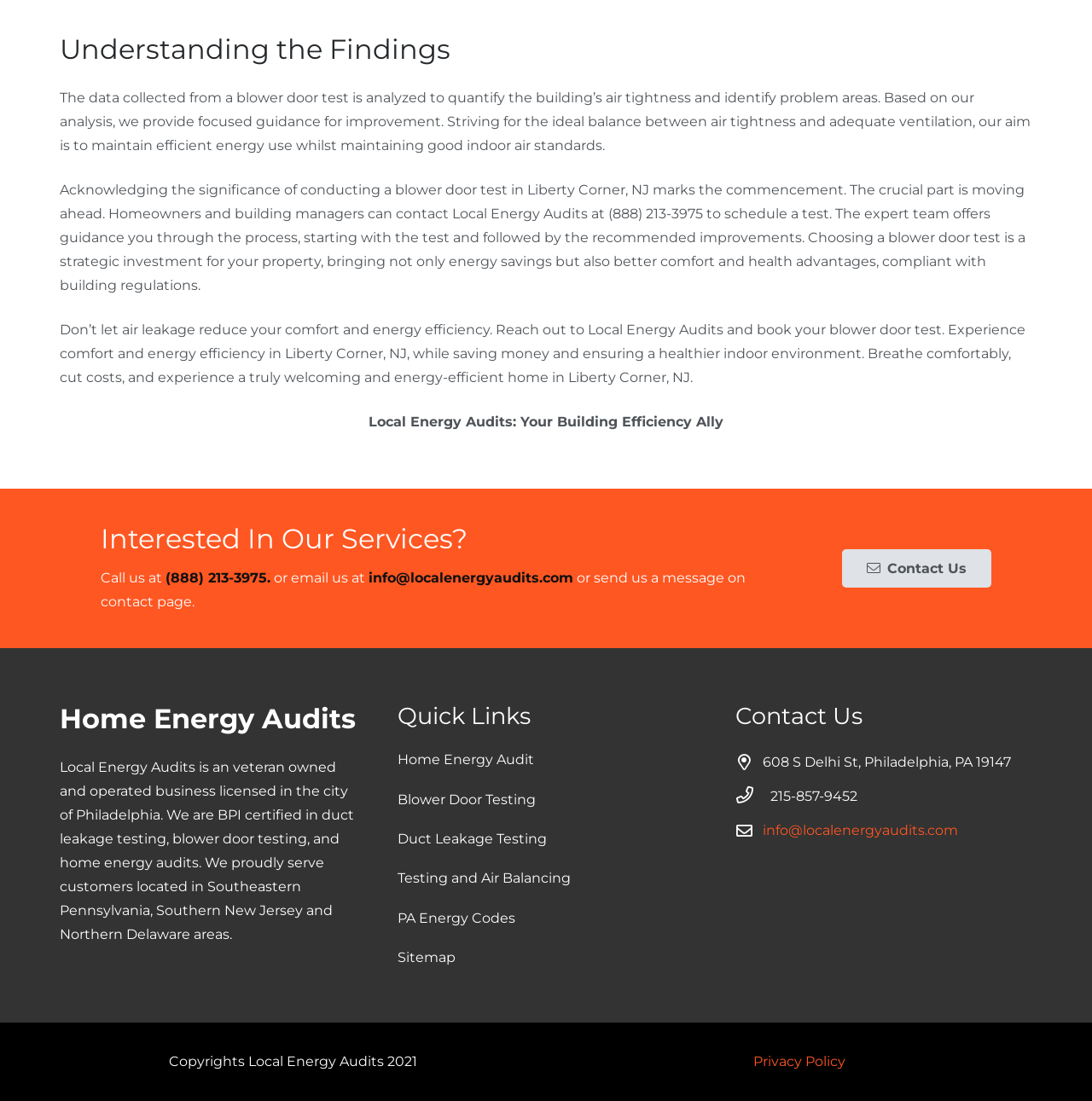Kindly determine the bounding box coordinates for the clickable area to achieve the given instruction: "Call the company".

[0.092, 0.517, 0.248, 0.532]